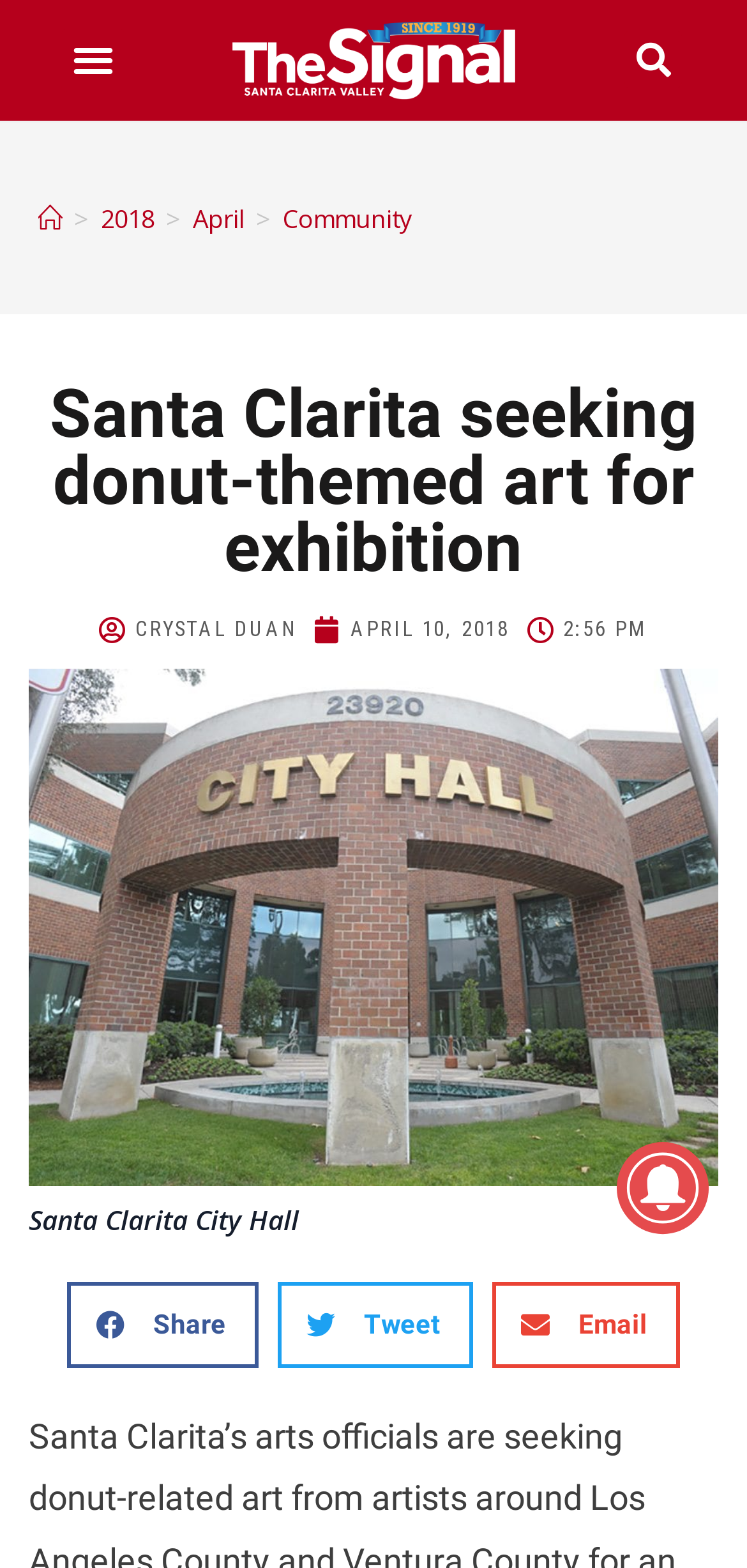Could you find the bounding box coordinates of the clickable area to complete this instruction: "View the image"?

[0.826, 0.728, 0.949, 0.787]